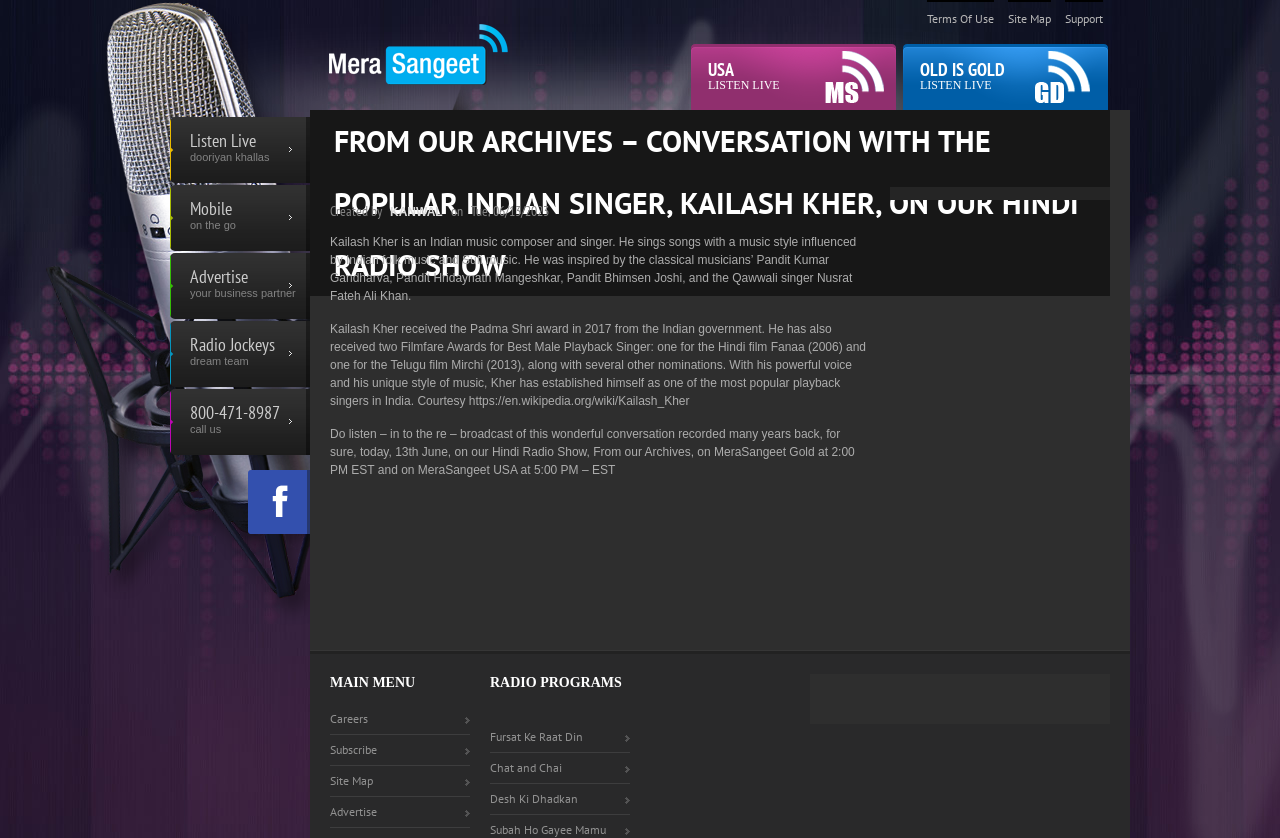Please mark the clickable region by giving the bounding box coordinates needed to complete this instruction: "Go to the Careers page".

[0.258, 0.848, 0.288, 0.866]